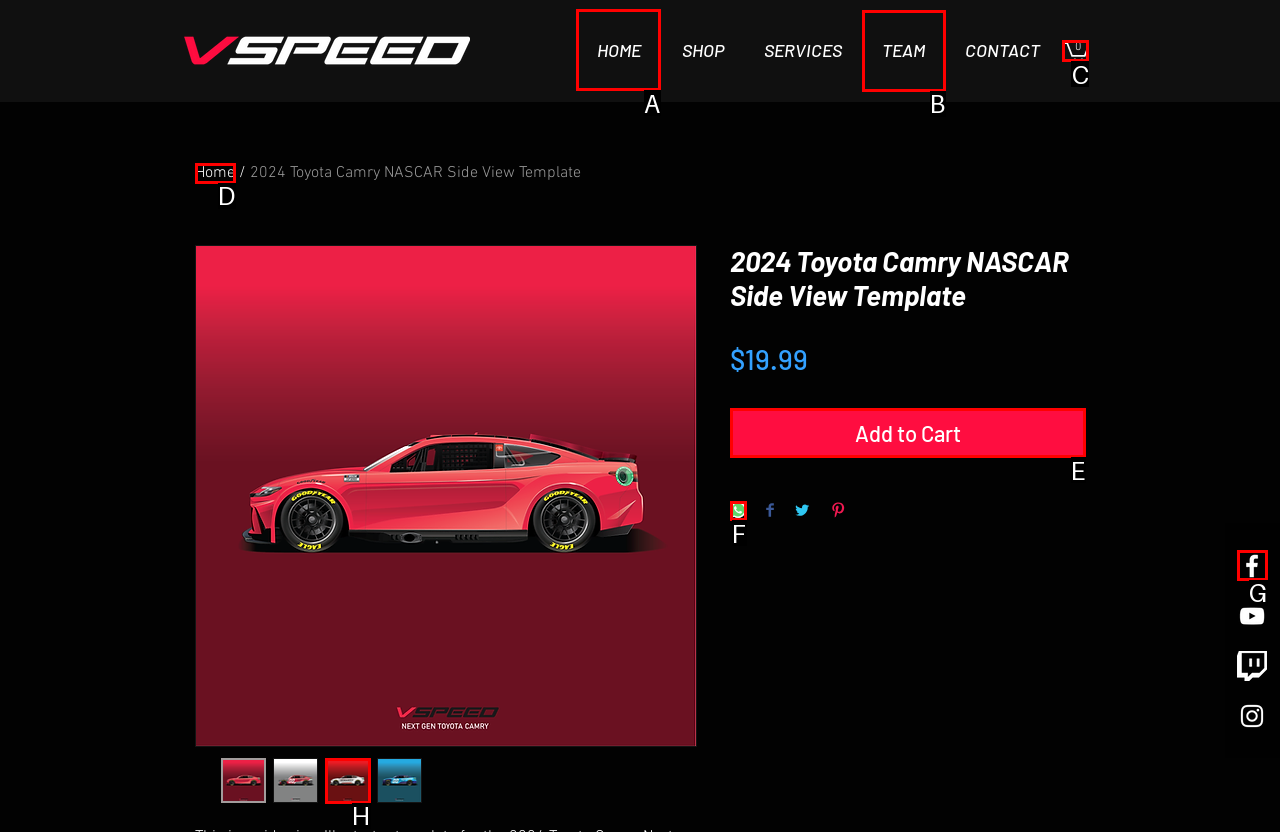Determine the correct UI element to click for this instruction: Go to the home page. Respond with the letter of the chosen element.

A